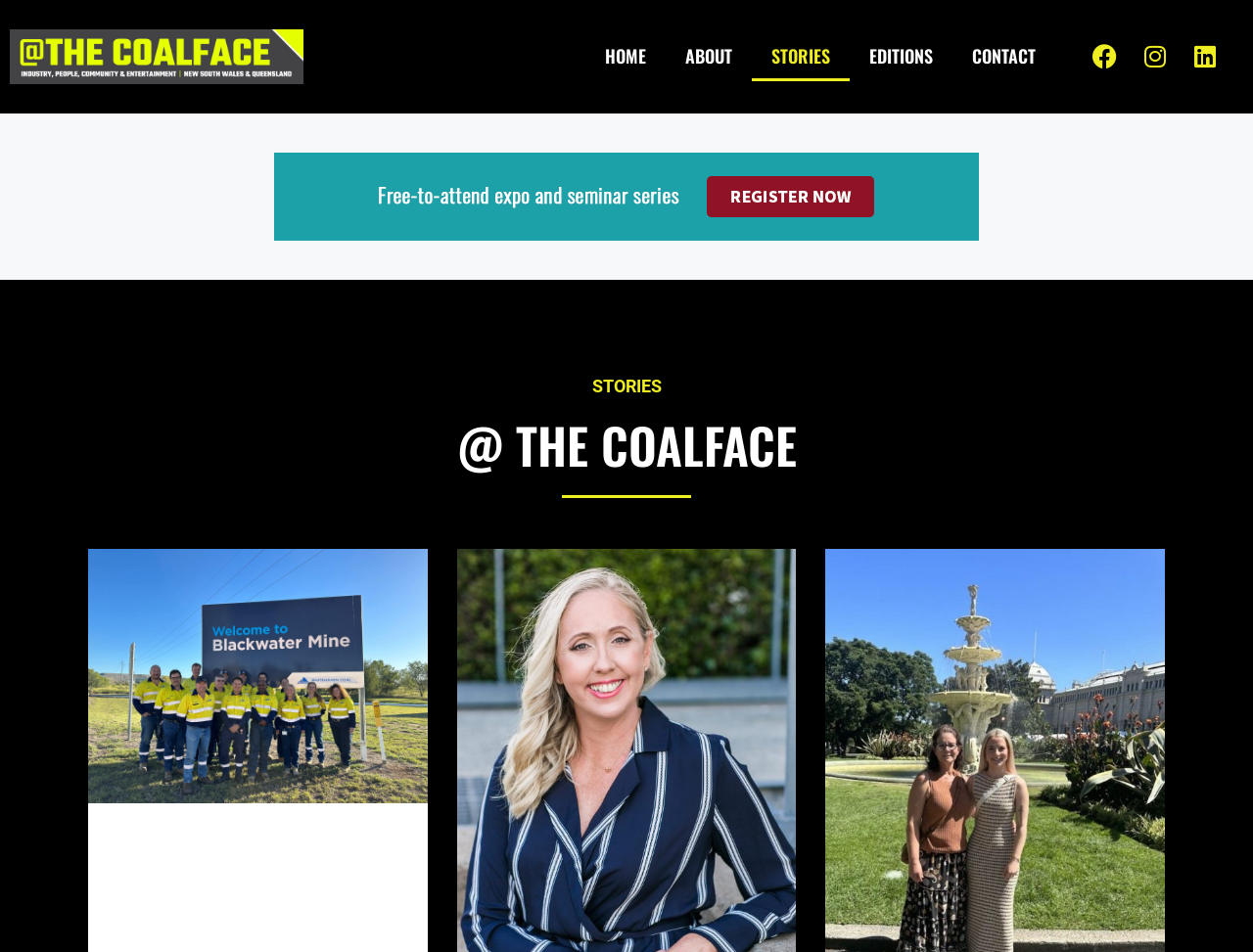Please reply to the following question with a single word or a short phrase:
How many headings are there on the webpage?

2